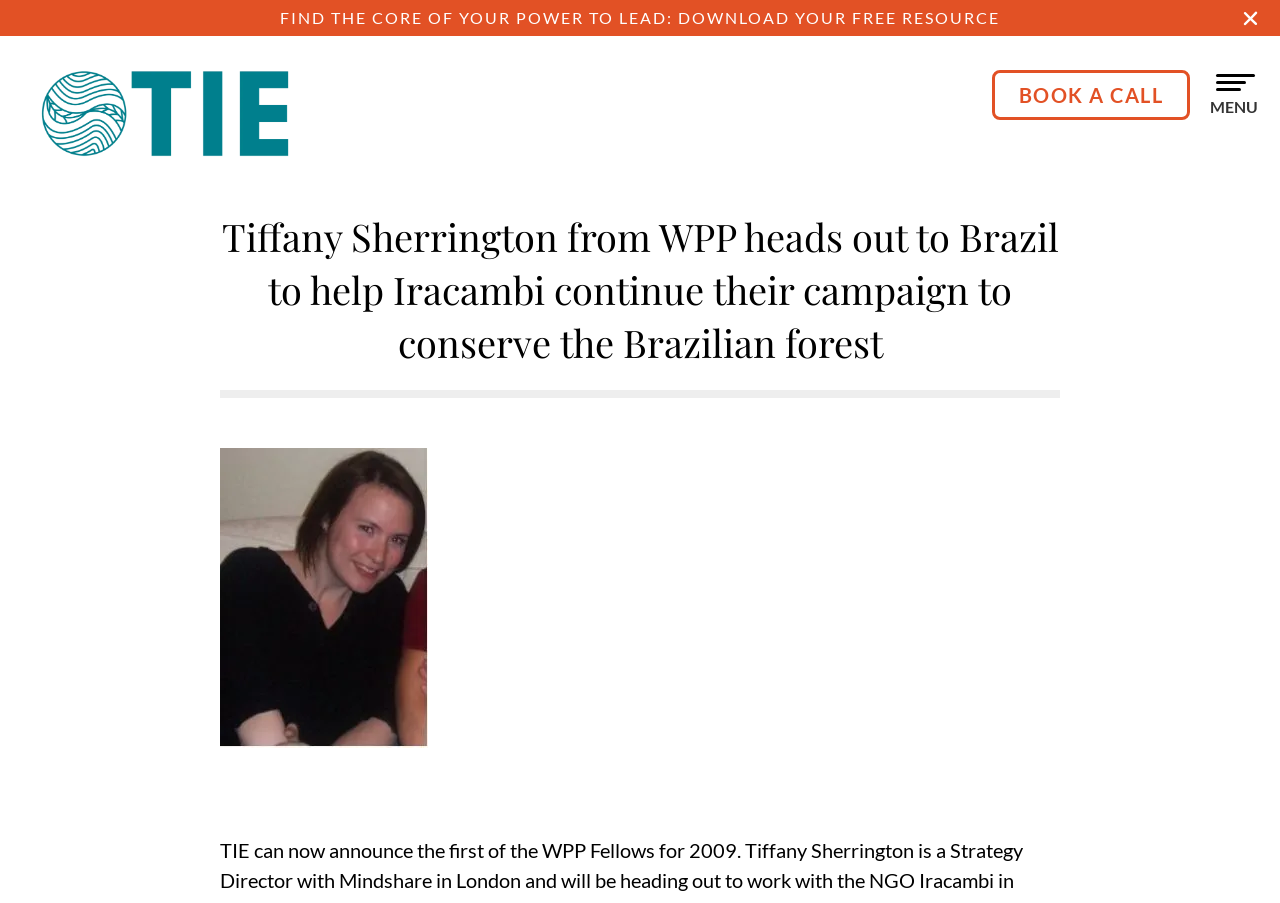Predict the bounding box of the UI element based on the description: "title="[33]"". The coordinates should be four float numbers between 0 and 1, formatted as [left, top, right, bottom].

[0.172, 0.806, 0.334, 0.832]